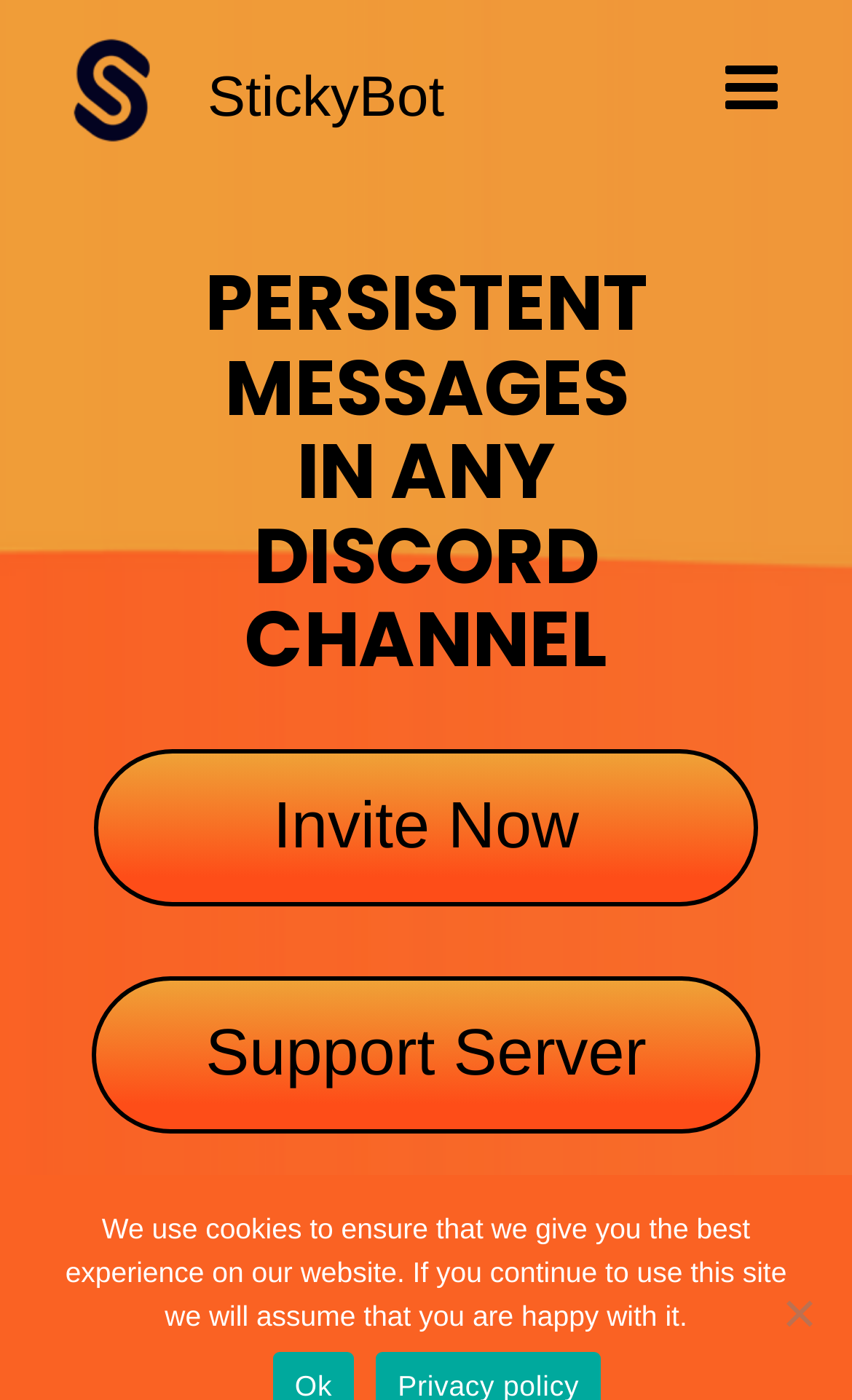Offer a meticulous description of the webpage's structure and content.

The webpage is about StickyBot, a tool for sending persistent messages in any Discord channel. At the top left, there is a logo of StickyBot, accompanied by a link with the same name. On the top right, there is a button to open a menu, which is currently not expanded. 

Below the top section, there is a prominent heading that reads "PERSISTENT MESSAGES IN ANY DISCORD CHANNEL". Underneath this heading, there are two links: "Invite Now" and "Support Server", positioned side by side. 

At the very bottom of the page, there is a notice about the website's use of cookies, stating that by continuing to use the site, the user is assumed to be happy with the cookie policy. Next to this notice, there is a "No" button, likely related to the cookie policy.